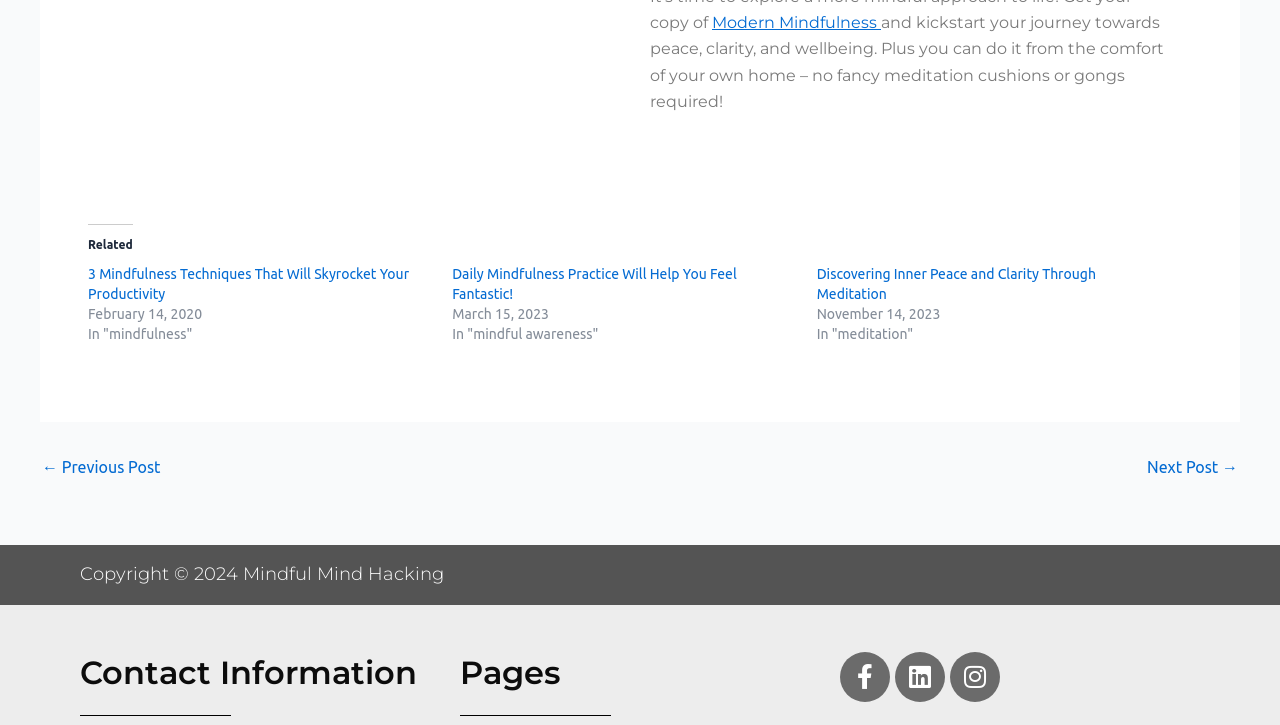Locate the bounding box coordinates of the area that needs to be clicked to fulfill the following instruction: "Read 'Discovering Inner Peace and Clarity Through Meditation' article". The coordinates should be in the format of four float numbers between 0 and 1, namely [left, top, right, bottom].

[0.638, 0.522, 0.856, 0.571]